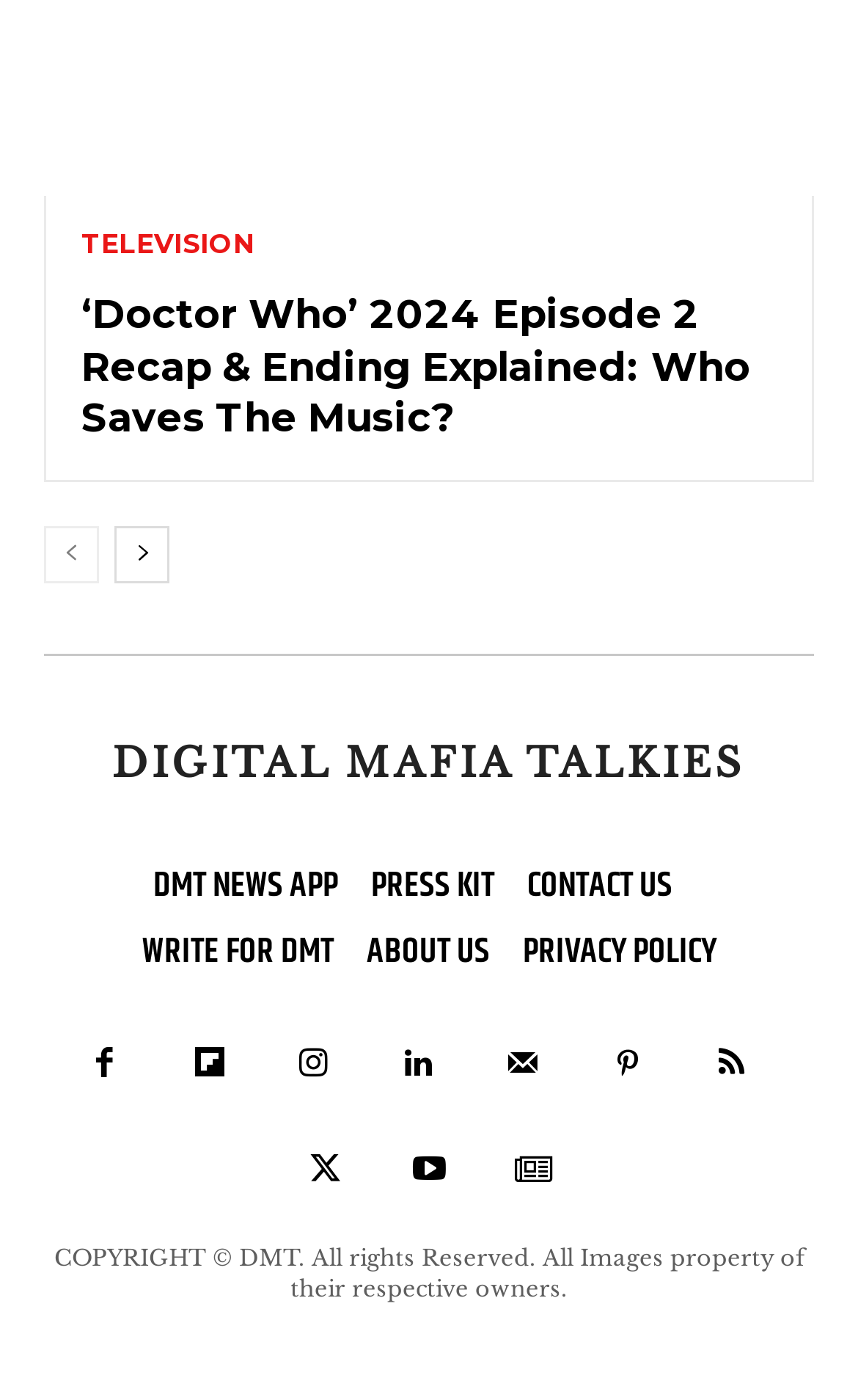How many social media links are available?
Look at the image and respond with a one-word or short-phrase answer.

7